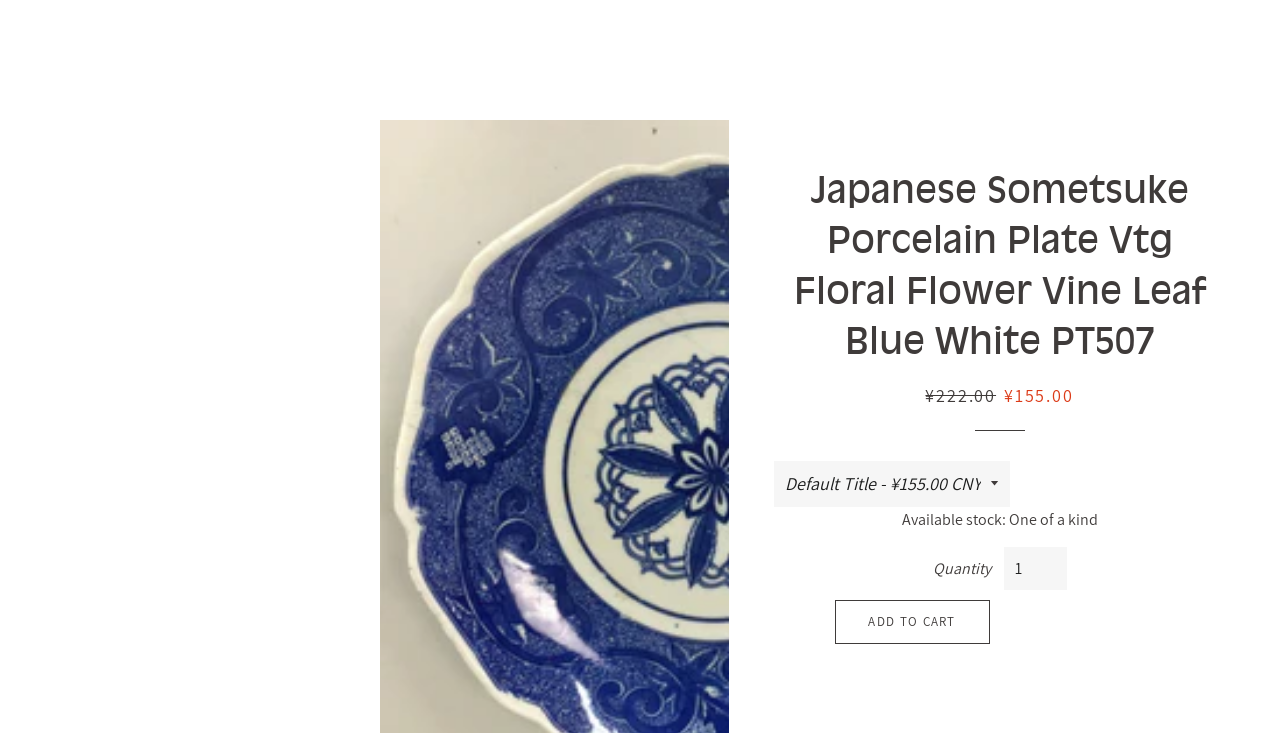Create a detailed narrative describing the layout and content of the webpage.

This webpage is an online shop selling Japanese antiques and vintage items. At the top, there is a logo and a navigation menu with six categories: ARTS & DECORATION, KITCHEN & TABLEWARE, TEXTILES, FURNITURE & BOXES, OTHER, and COLLABORATIONS. Each category has a dropdown menu with multiple subcategories.

Below the navigation menu, there is a heading that reads "Japanese Sometsuke Porcelain Plate Vtg Floral Flower Vine Leaf Blue White PT507". This suggests that the page is showcasing a specific product, a vintage Japanese porcelain plate.

To the right of the heading, there is a section displaying the product's prices. The regular price is ¥222.00, and the sale price is ¥155.00. Below the prices, there is a horizontal separator line.

Further down the page, there is a combobox that allows users to select options, although the specific options are not specified. The page also features an image of the chidorivintage.com logo at the top left corner.

Overall, the webpage appears to be a product page for an online shop, showcasing a specific item and providing details about its price and features.